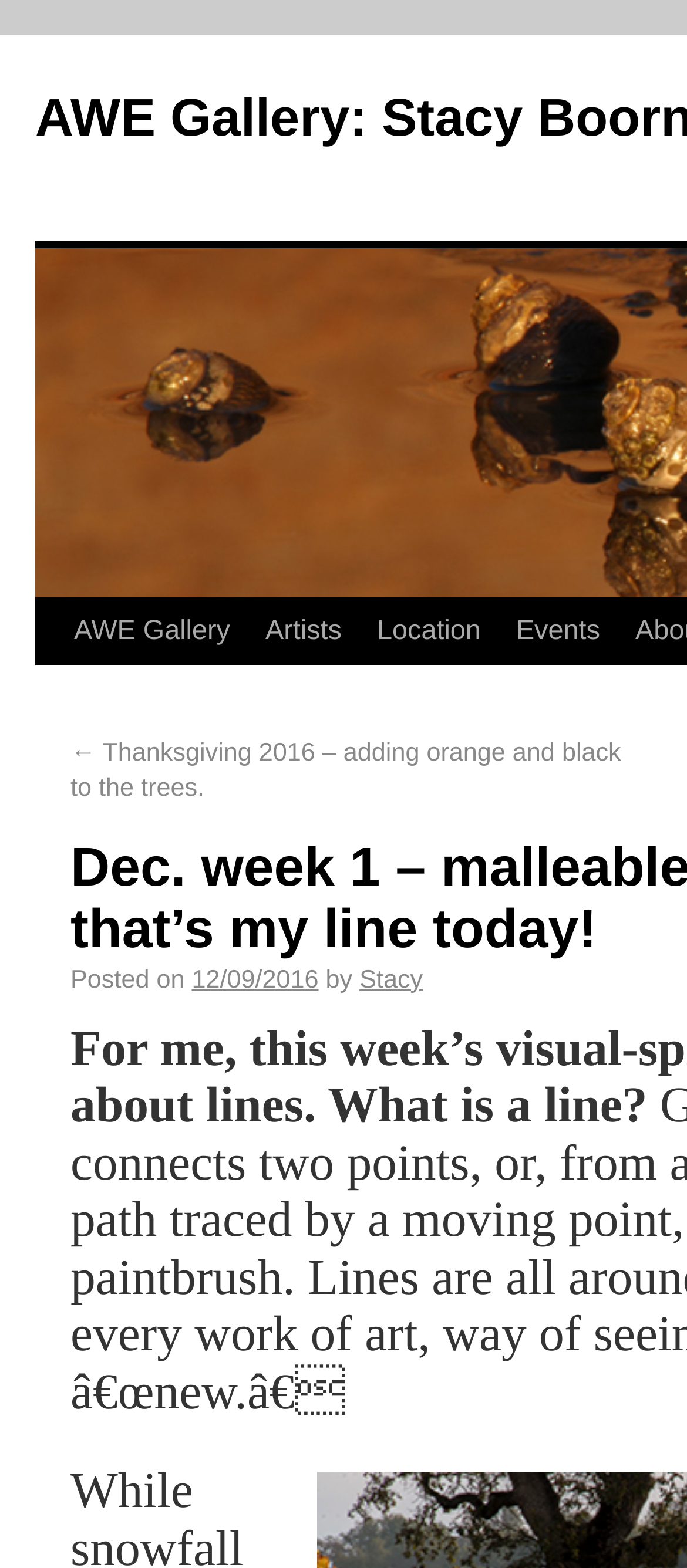What is the date of the previous event?
Please answer using one word or phrase, based on the screenshot.

Thanksgiving 2016